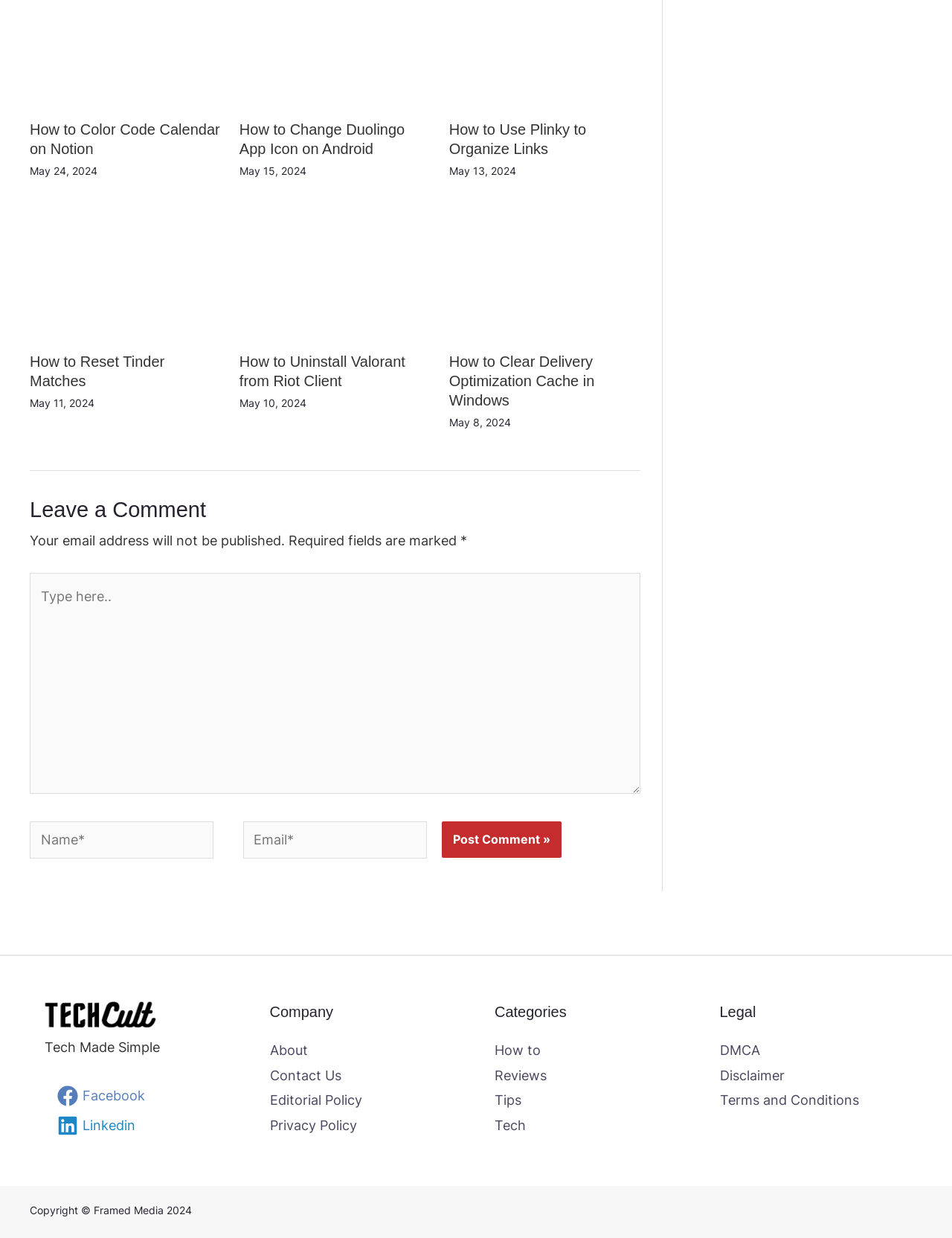Return the bounding box coordinates of the UI element that corresponds to this description: "Terms and Conditions". The coordinates must be given as four float numbers in the range of 0 and 1, [left, top, right, bottom].

[0.756, 0.882, 0.902, 0.895]